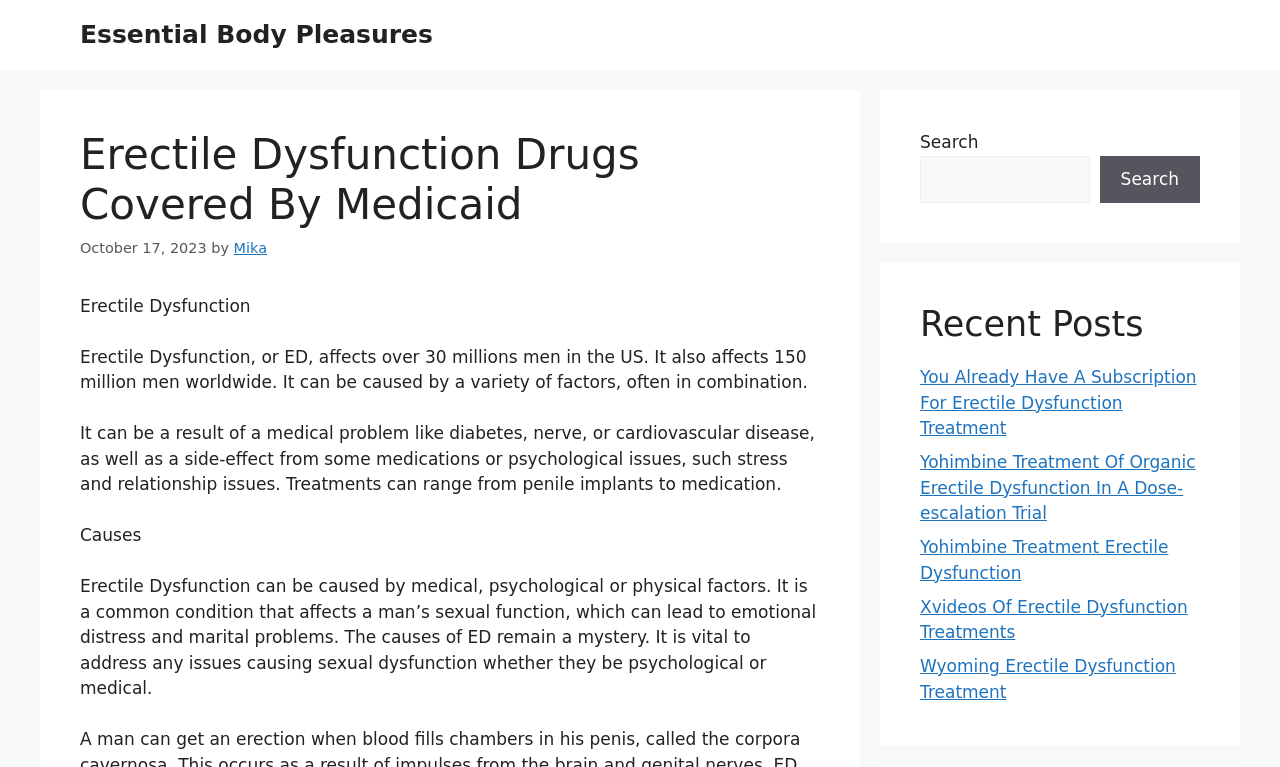Please specify the bounding box coordinates for the clickable region that will help you carry out the instruction: "Check out the article about Wyoming Erectile Dysfunction Treatment".

[0.719, 0.855, 0.919, 0.915]